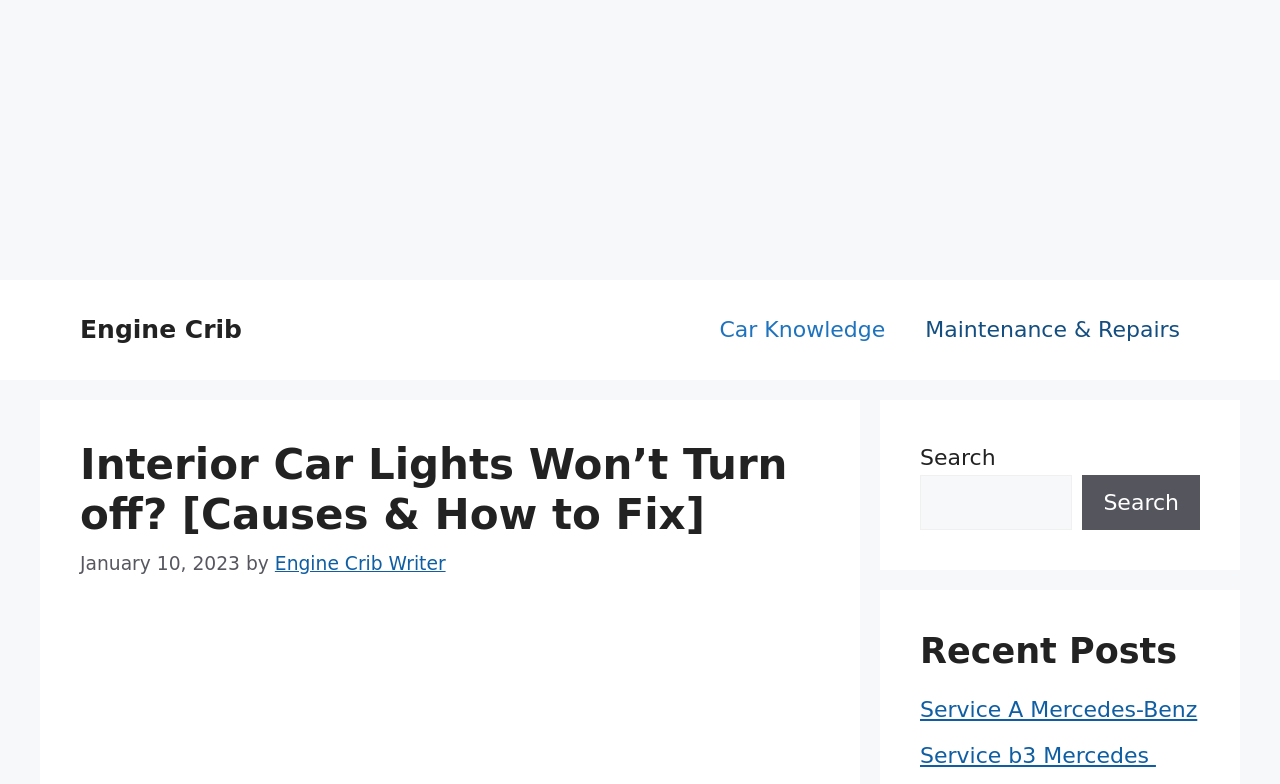Determine the bounding box coordinates for the UI element with the following description: "Search". The coordinates should be four float numbers between 0 and 1, represented as [left, top, right, bottom].

[0.846, 0.606, 0.938, 0.676]